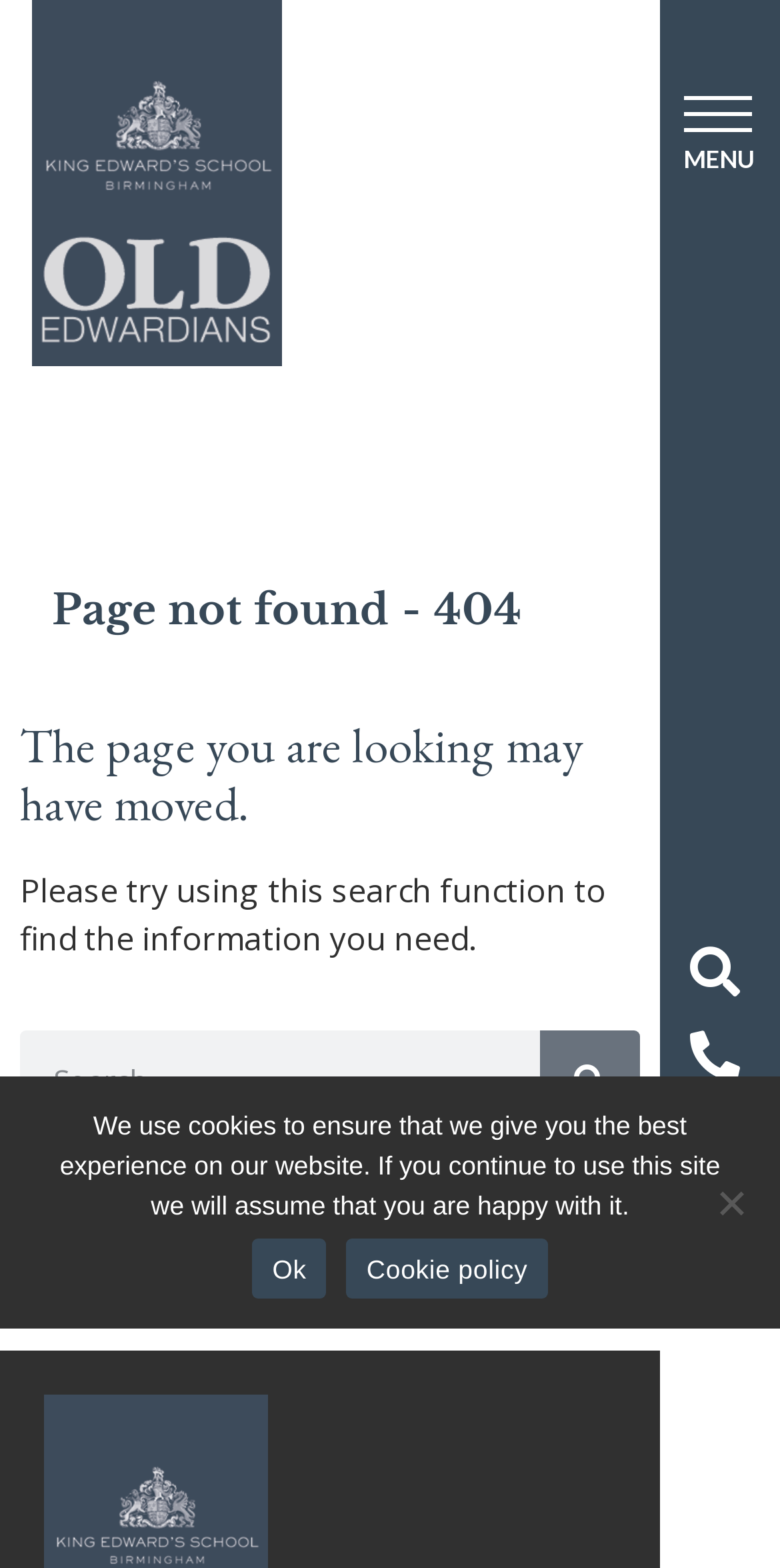From the screenshot, find the bounding box of the UI element matching this description: "Accessibility". Supply the bounding box coordinates in the form [left, top, right, bottom], each a float between 0 and 1.

None